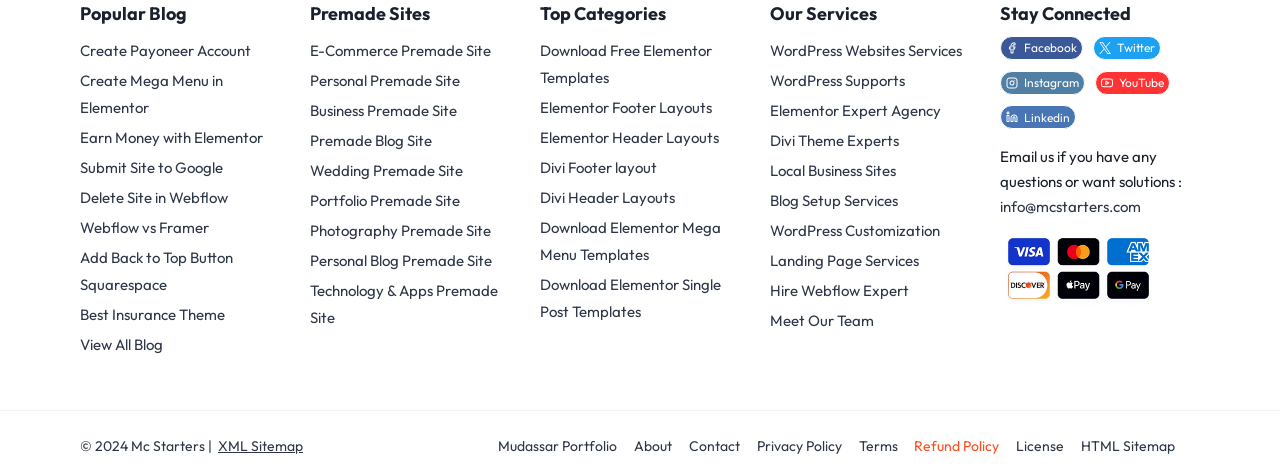Respond with a single word or phrase for the following question: 
How many premade site options are there?

9